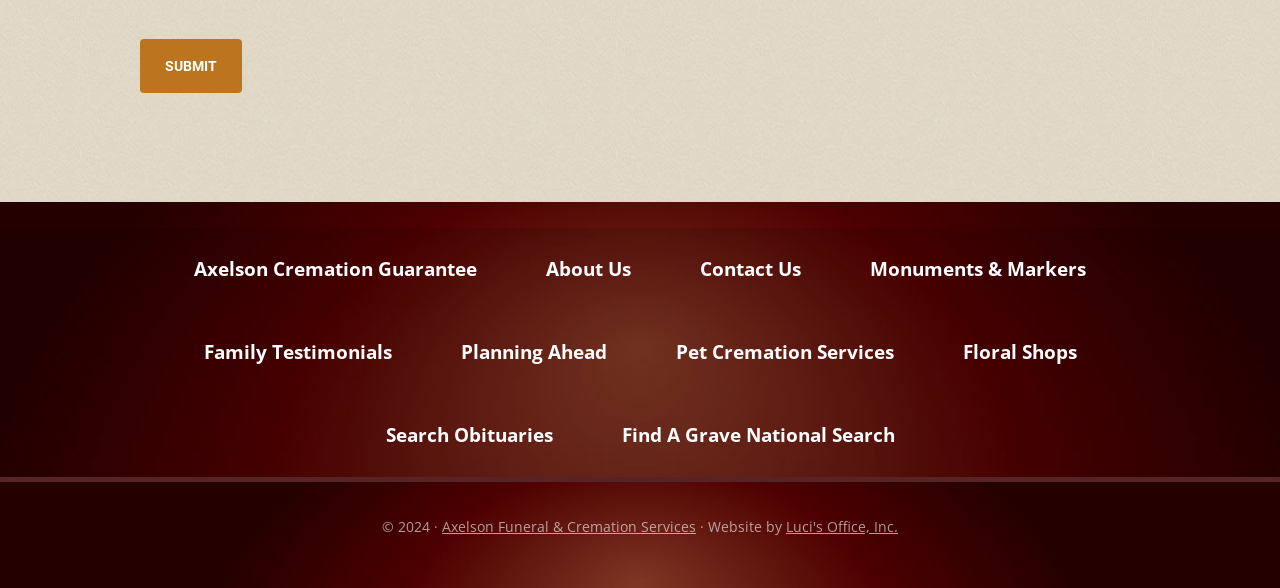Determine the bounding box coordinates of the clickable element to achieve the following action: 'visit Axelson Cremation Guarantee page'. Provide the coordinates as four float values between 0 and 1, formatted as [left, top, right, bottom].

[0.127, 0.387, 0.398, 0.528]